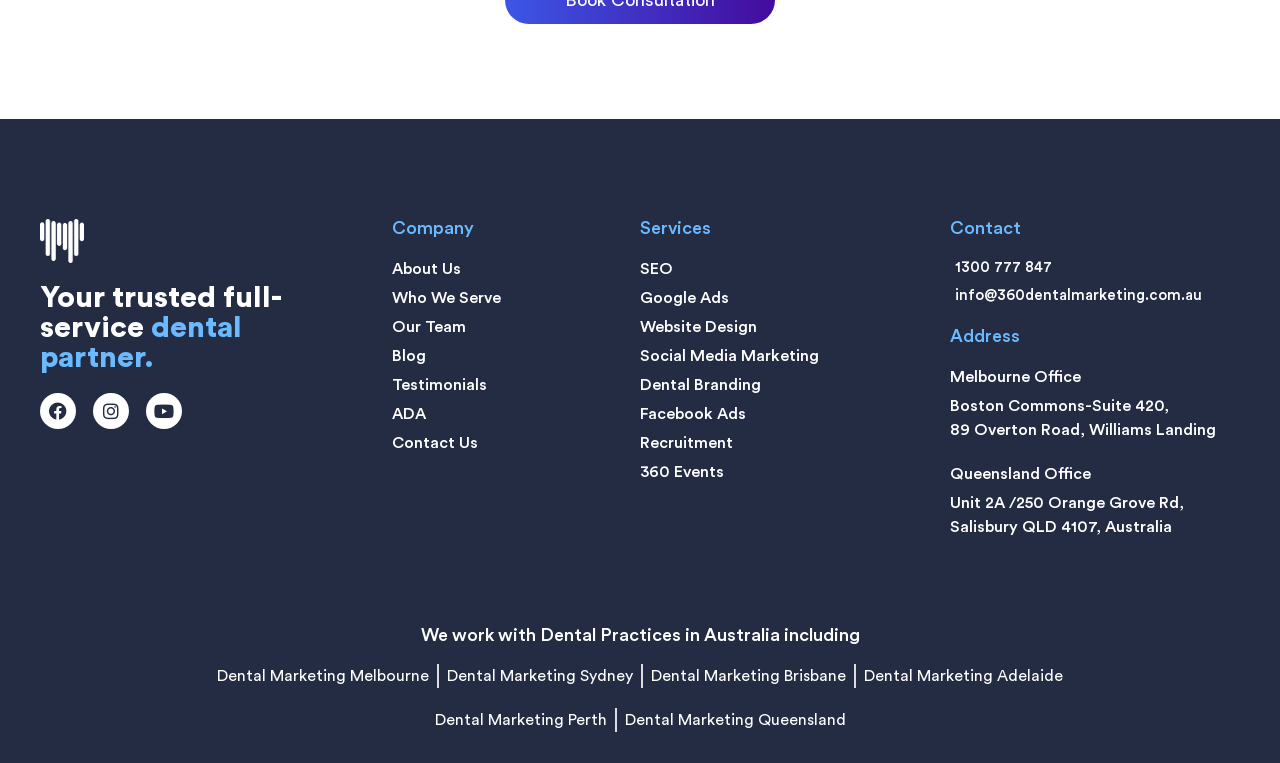Please find the bounding box coordinates for the clickable element needed to perform this instruction: "Learn about Dental Marketing in Melbourne".

[0.17, 0.87, 0.335, 0.902]